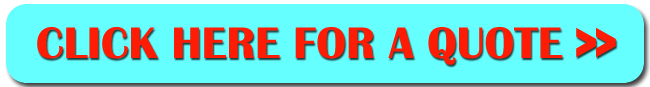Based on what you see in the screenshot, provide a thorough answer to this question: In what font is the text on the button displayed?

The caption specifically states that the text 'CLICK HERE FOR A QUOTE' is prominently displayed in bold red font, which indicates the font style and color used for the button's text.